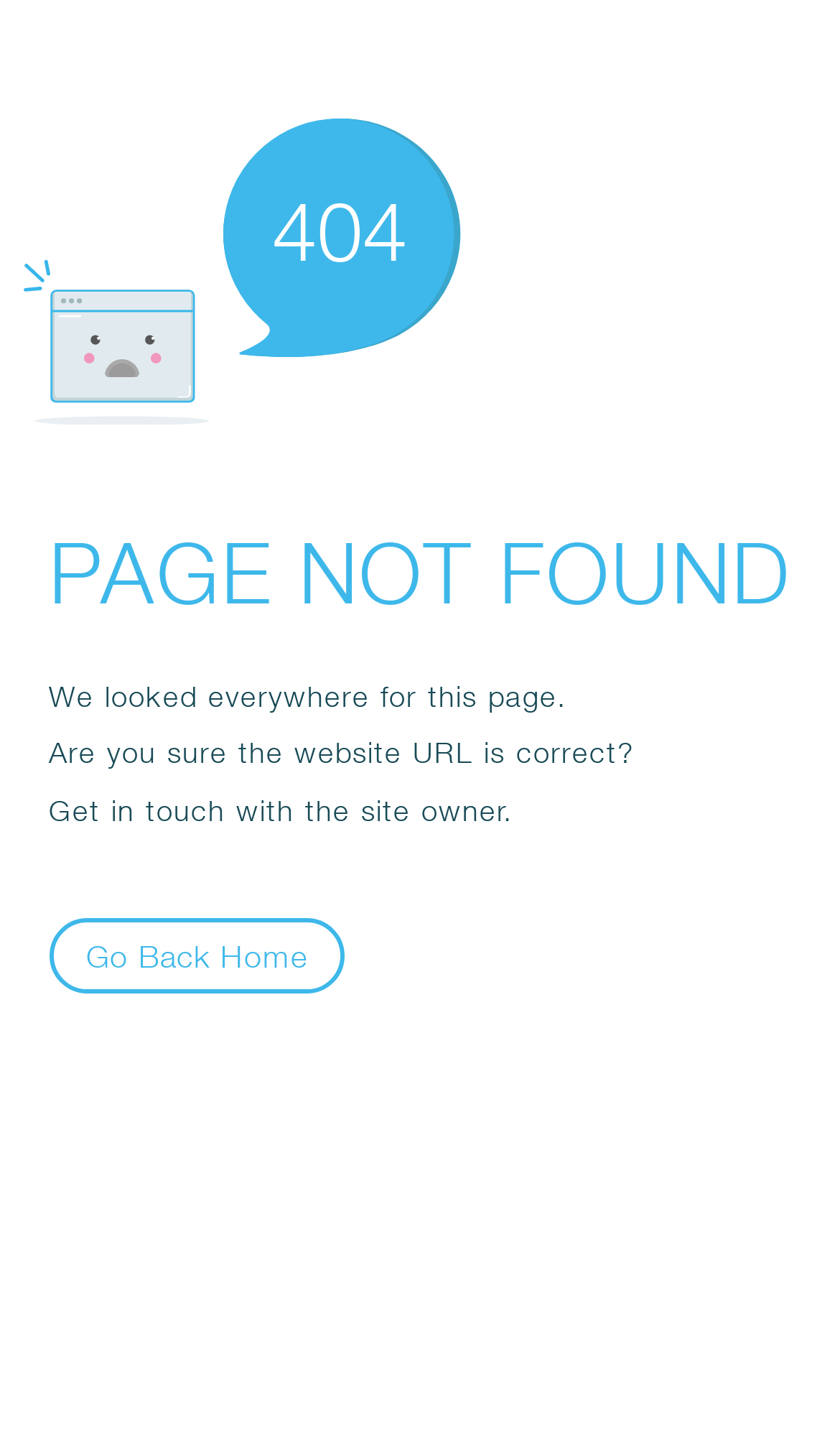Write an elaborate caption that captures the essence of the webpage.

The webpage displays an error message, prominently featuring the text "404" in a large font size, positioned near the top center of the page. Below this, the text "PAGE NOT FOUND" is displayed in a slightly smaller font size, spanning almost the entire width of the page. 

Underneath, there are three paragraphs of text. The first paragraph reads "We looked everywhere for this page." The second paragraph asks "Are you sure the website URL is correct?" The third paragraph suggests "Get in touch with the site owner." These paragraphs are stacked vertically, aligned to the left side of the page.

At the bottom left of the page, there is a button labeled "Go Back Home". An SVG icon is positioned at the top left corner of the page, but its contents are not specified.